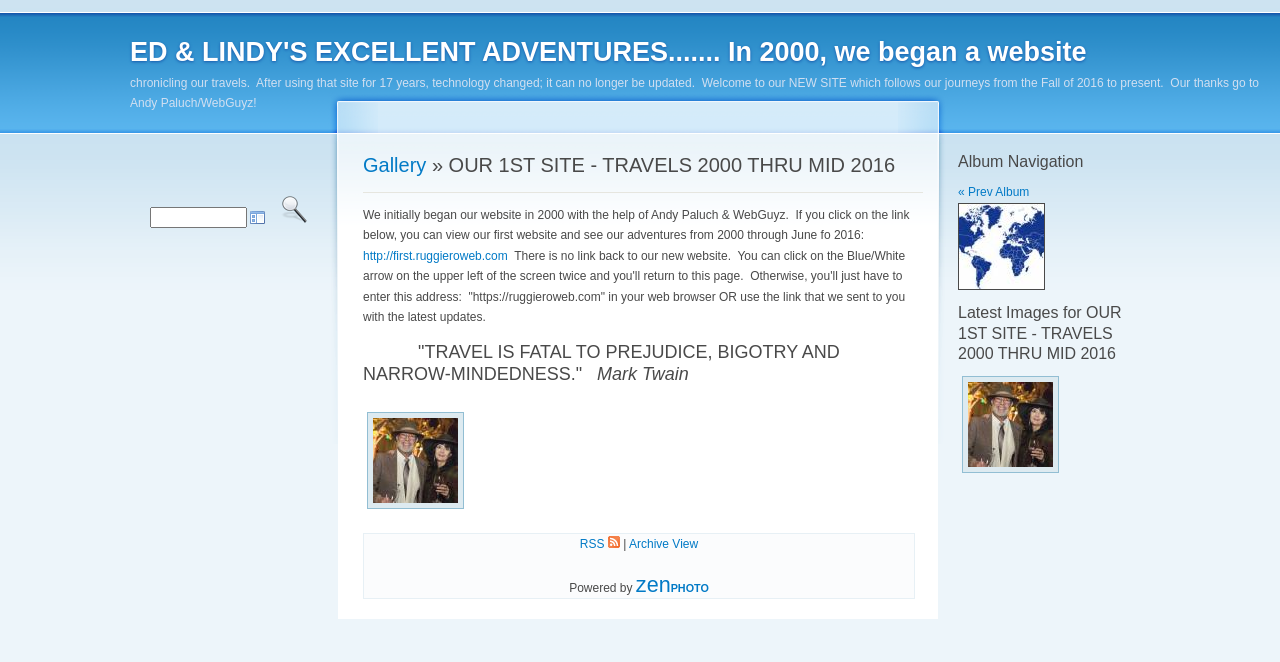Given the element description « Prev Album, specify the bounding box coordinates of the corresponding UI element in the format (top-left x, top-left y, bottom-right x, bottom-right y). All values must be between 0 and 1.

[0.748, 0.28, 0.816, 0.453]